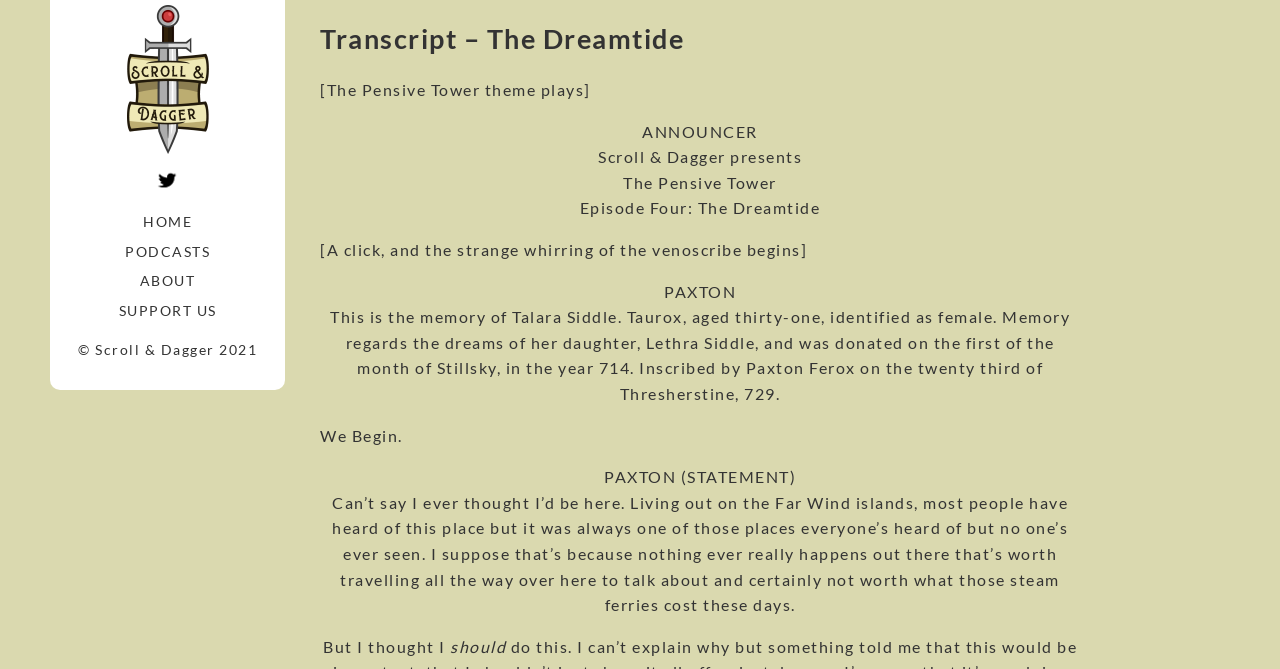Examine the image carefully and respond to the question with a detailed answer: 
What is the name of the podcast?

I determined the answer by looking at the top-left corner of the webpage, where I found a link with the text 'Scroll & Dagger'. This suggests that the podcast is named 'Scroll & Dagger'.